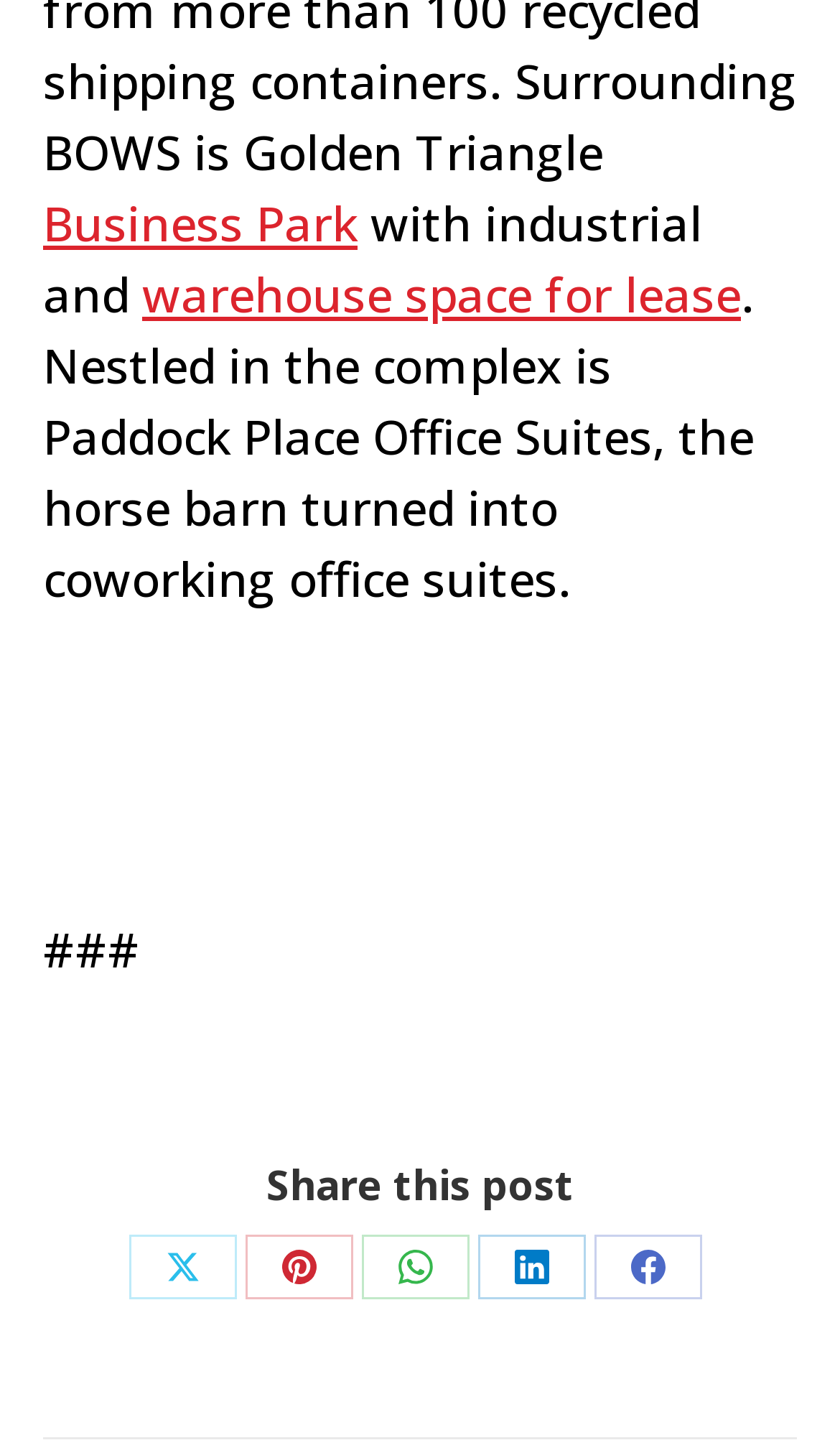What is below the share options?
Examine the image and give a concise answer in one word or a short phrase.

Post navigation